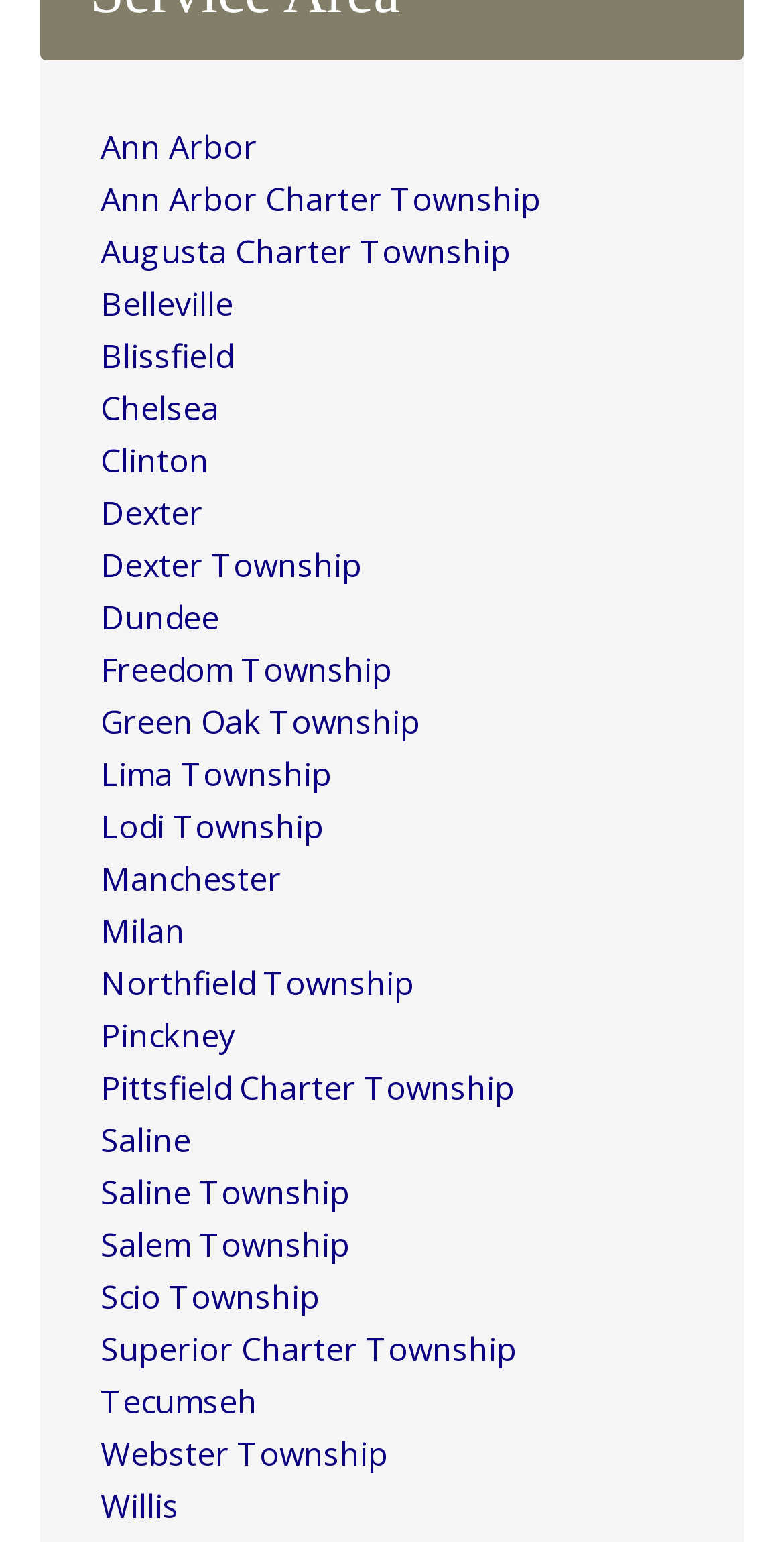Please identify the bounding box coordinates of the clickable area that will allow you to execute the instruction: "check out Saline".

[0.128, 0.725, 0.244, 0.754]